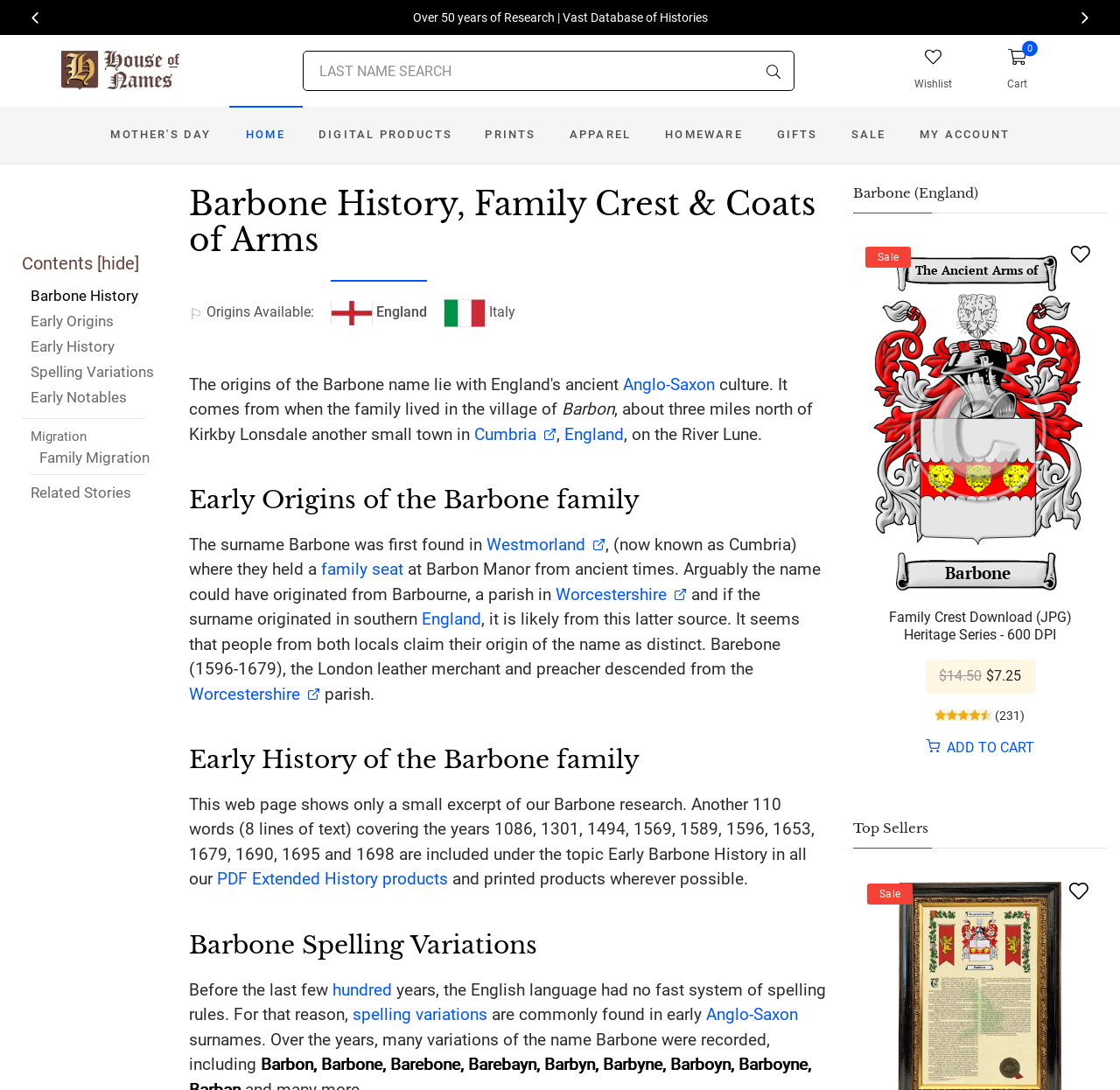Locate the bounding box coordinates of the clickable area to execute the instruction: "Go to the home page". Provide the coordinates as four float numbers between 0 and 1, represented as [left, top, right, bottom].

[0.204, 0.098, 0.27, 0.15]